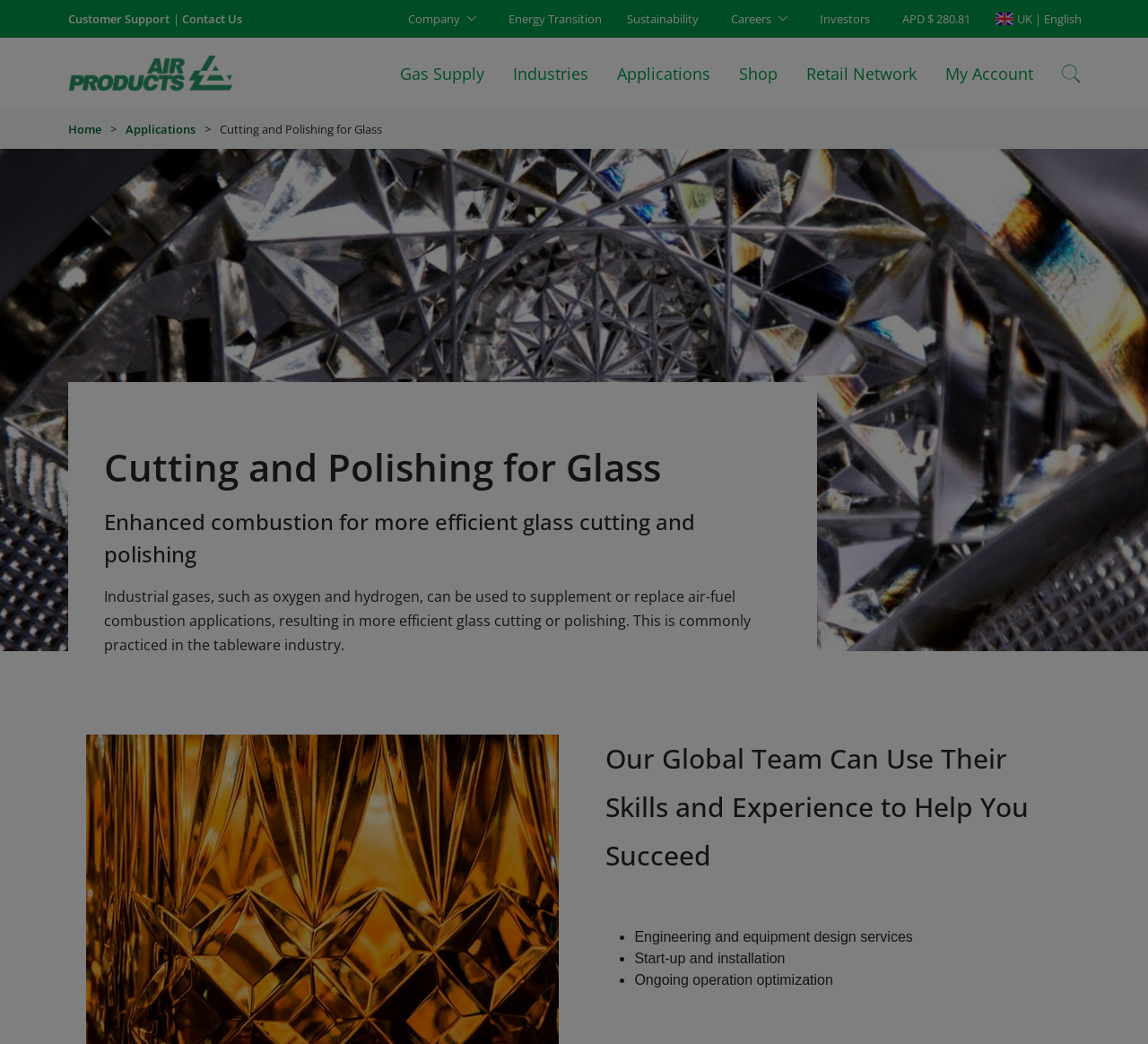Provide a one-word or short-phrase response to the question:
What is the relationship between oxygen and hydrogen in glass cutting and polishing?

Supplement or replace air-fuel combustion